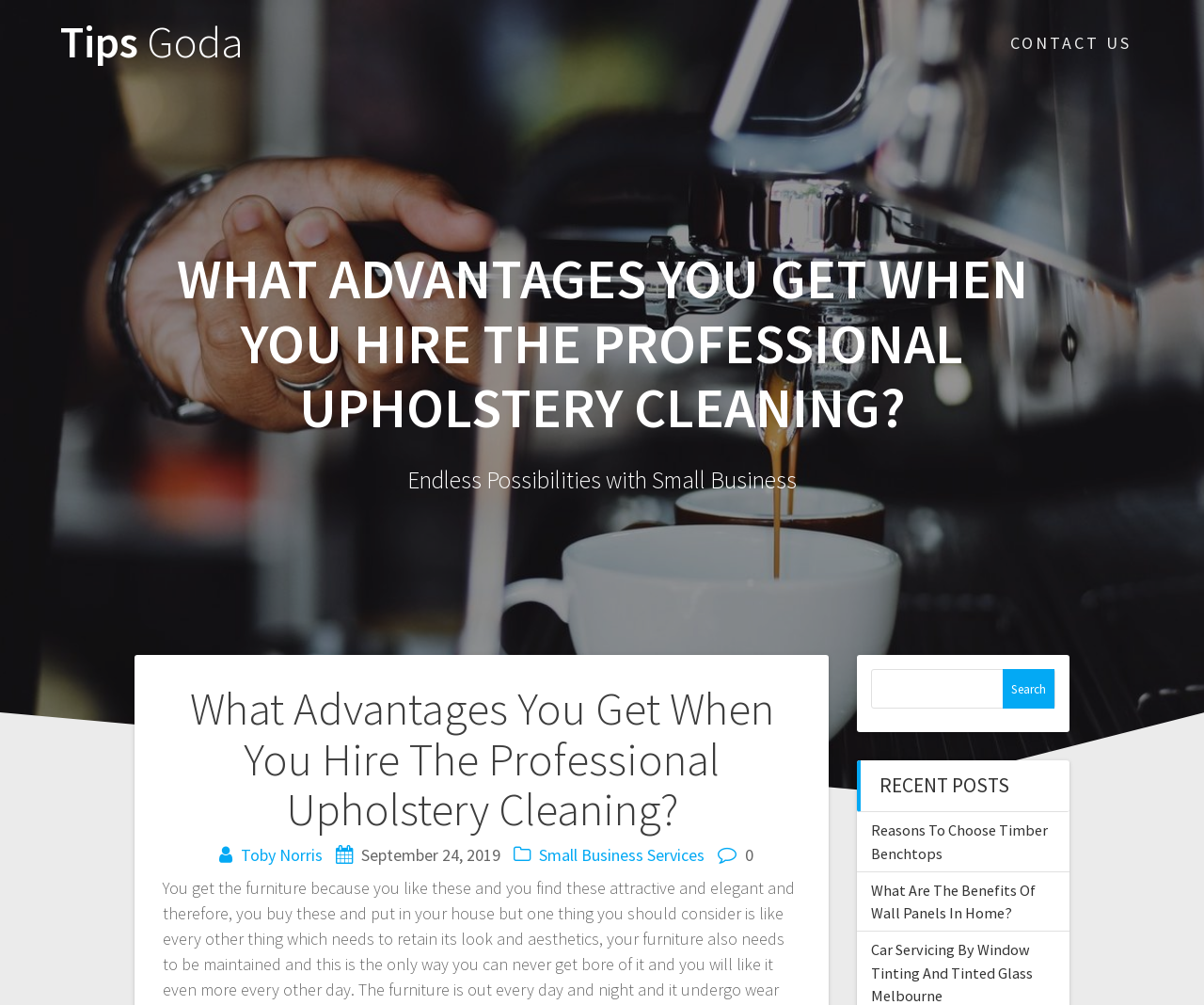Provide the bounding box coordinates, formatted as (top-left x, top-left y, bottom-right x, bottom-right y), with all values being floating point numbers between 0 and 1. Identify the bounding box of the UI element that matches the description: Toby Norris

[0.2, 0.84, 0.268, 0.861]